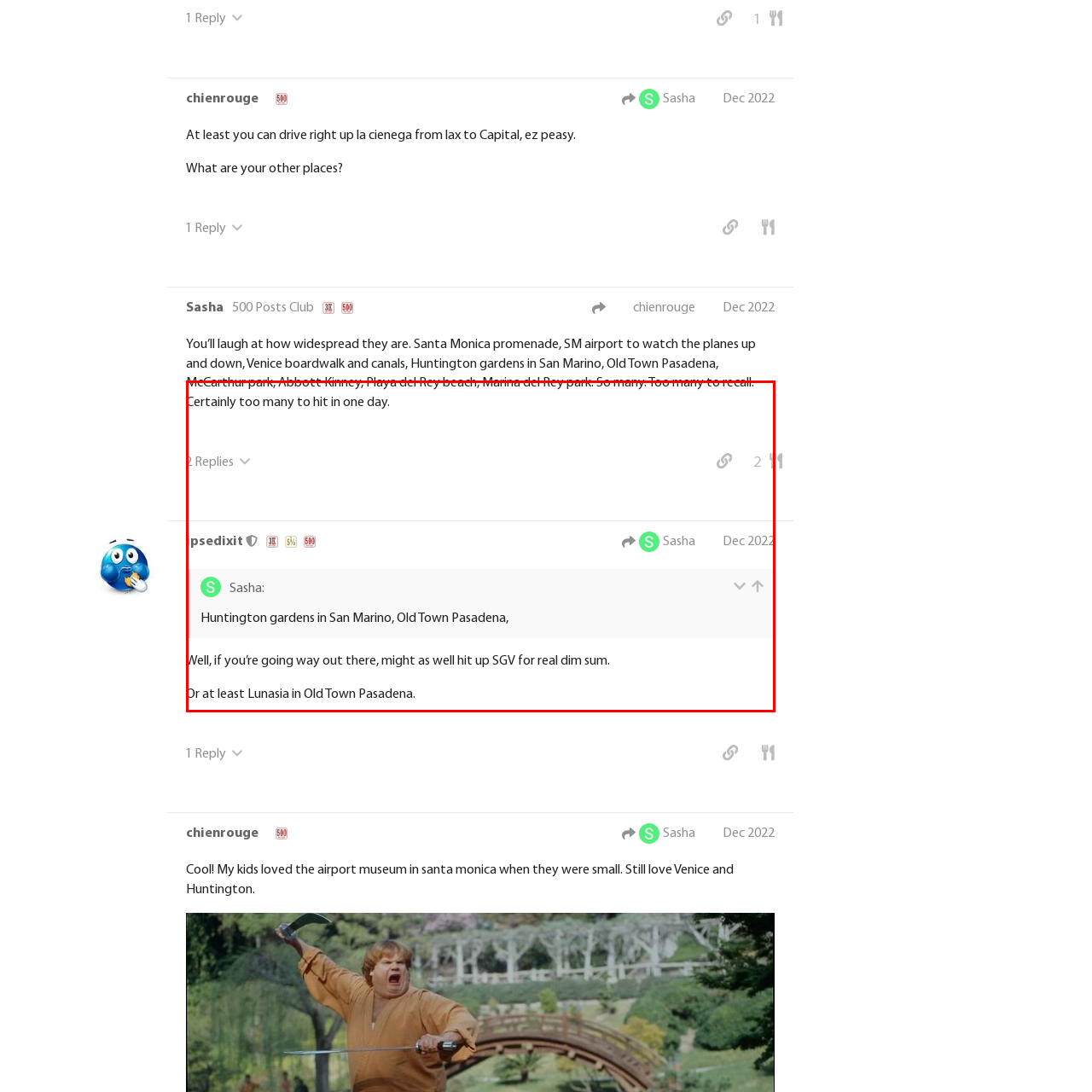Where does Sasha suggest visiting for authentic dim sum?
Focus on the image highlighted within the red borders and answer with a single word or short phrase derived from the image.

San Gabriel Valley